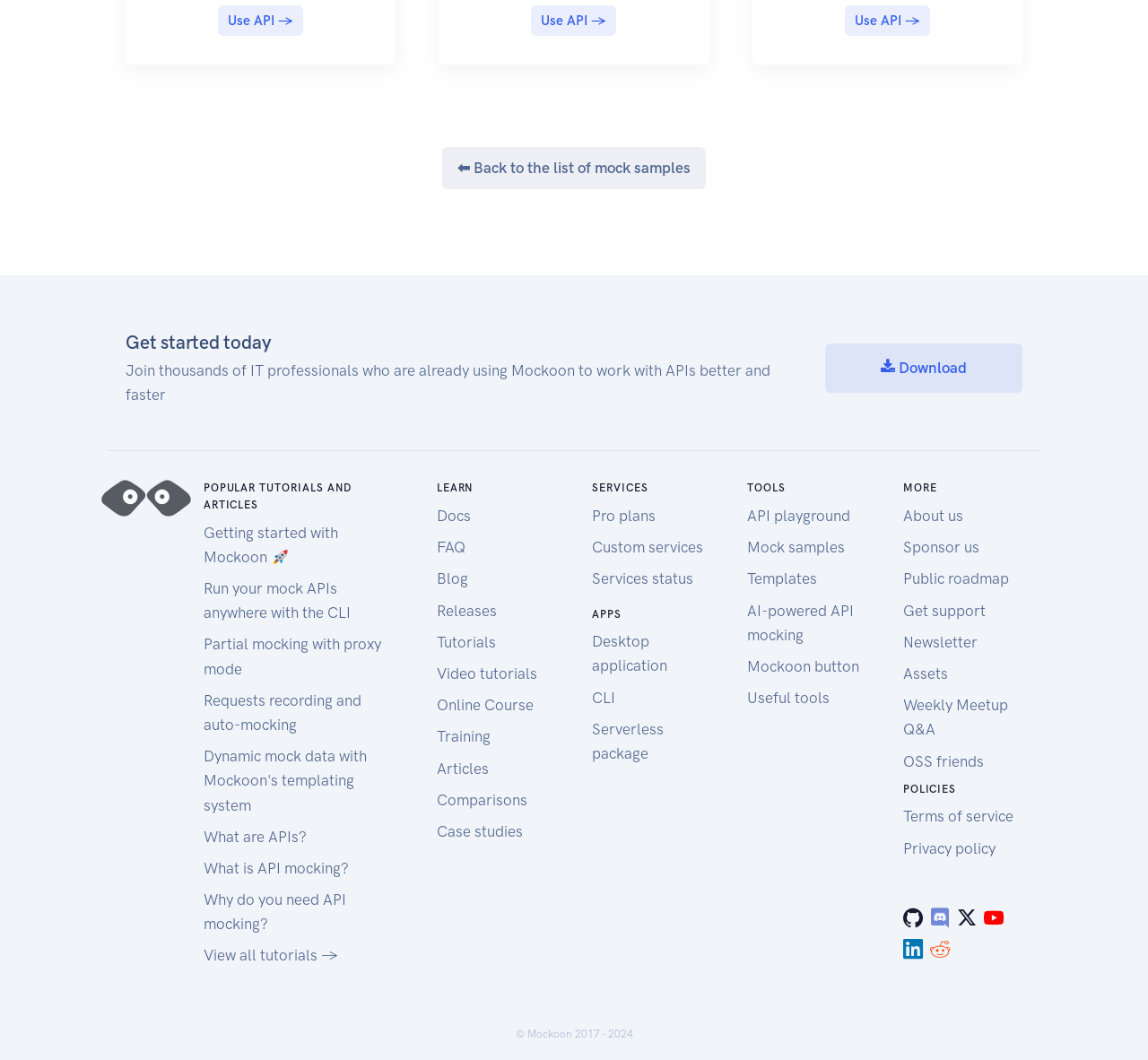Given the description of a UI element: "Privacy policy", identify the bounding box coordinates of the matching element in the webpage screenshot.

[0.786, 0.791, 0.867, 0.808]